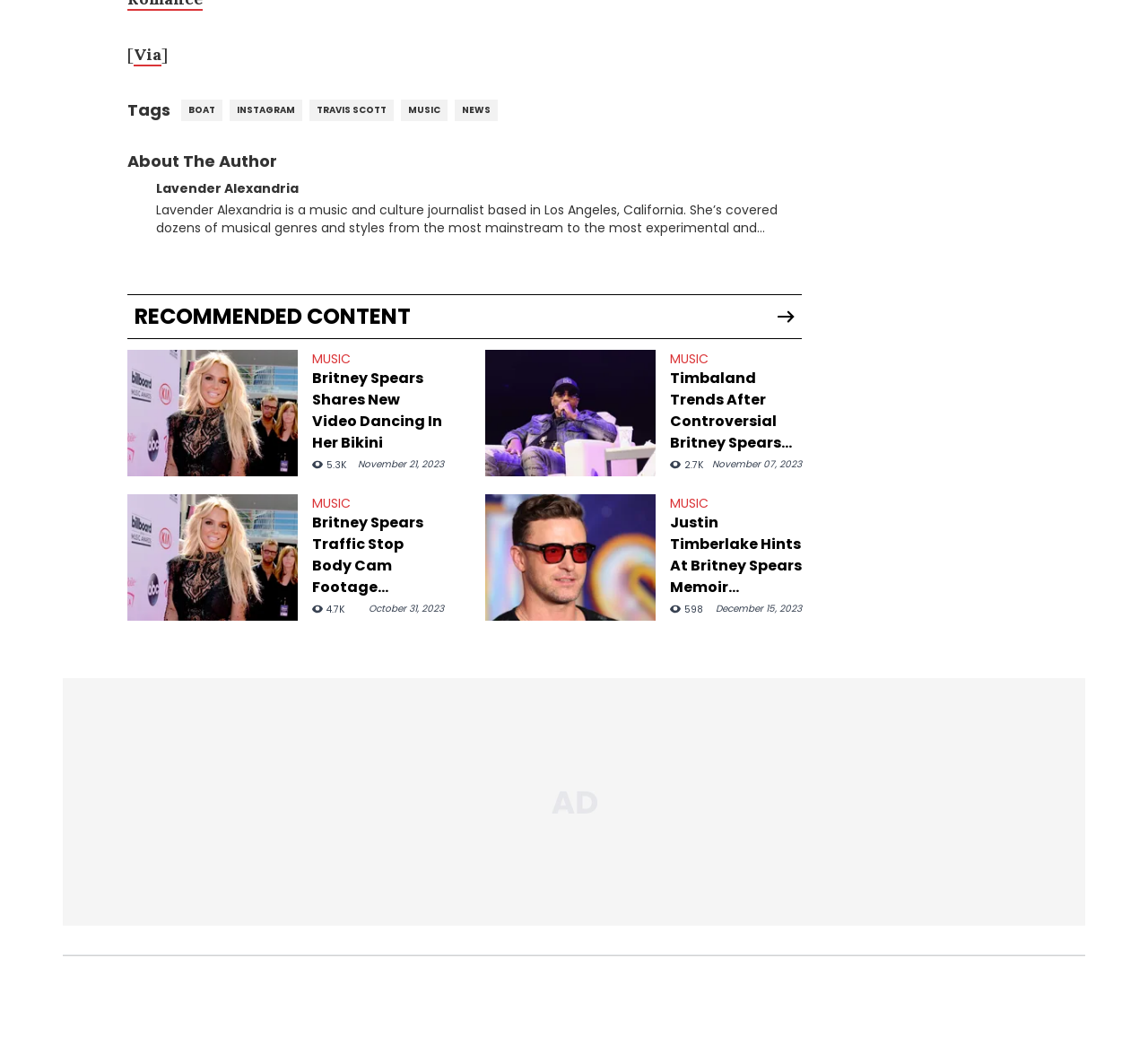What is the profession of the author?
Please use the image to provide an in-depth answer to the question.

The author's profession is mentioned in the 'About The Author' section, which states that Lavender Alexandria is a music and culture journalist based in Los Angeles, California.